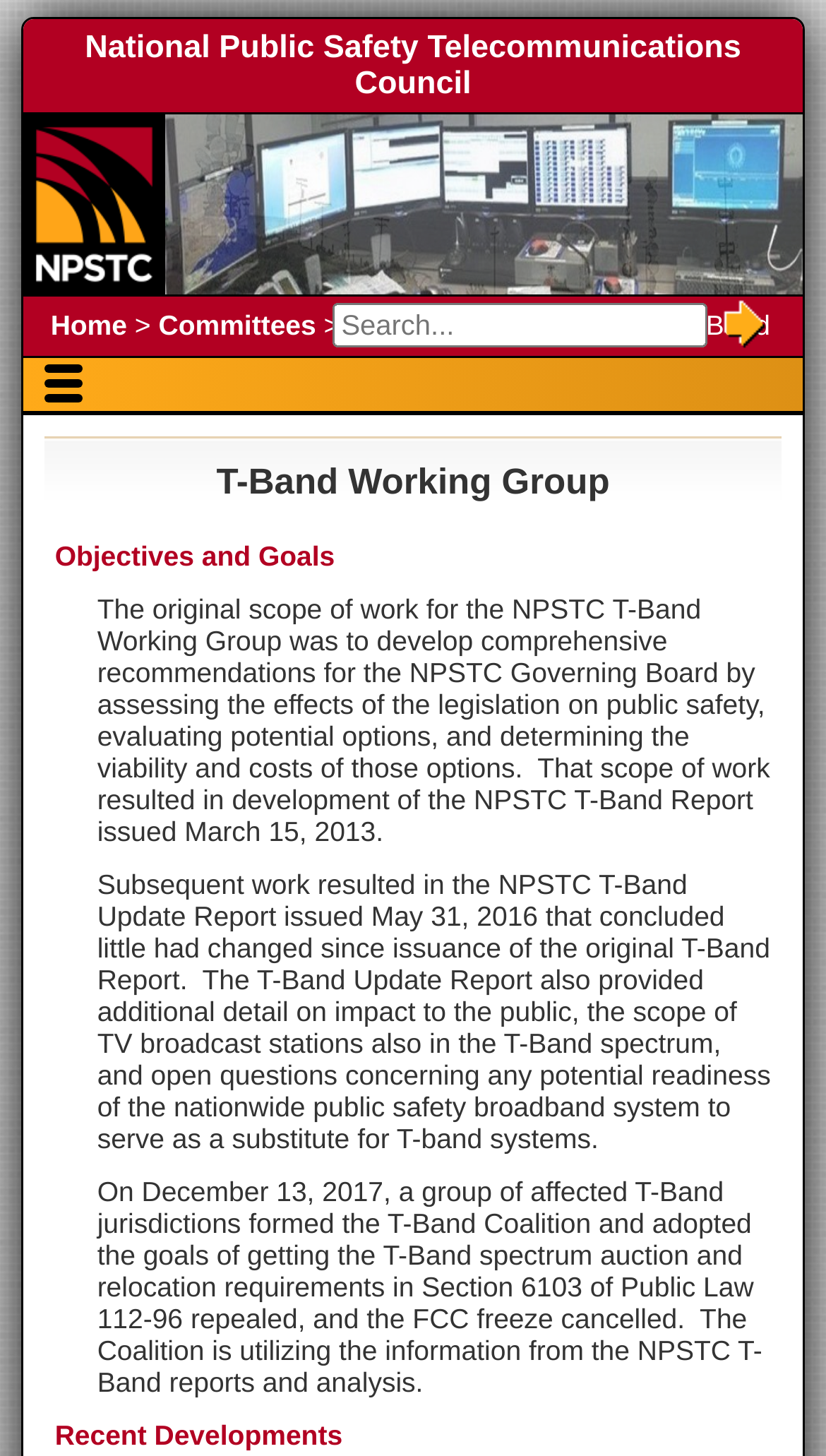Generate an in-depth caption that captures all aspects of the webpage.

The webpage is about the T-Band Working Group, which appears to be a committee or organization focused on public safety telecommunications. 

At the top of the page, there is a row that spans almost the entire width, containing a grid cell with a brief description of the organization, including its name, a mention of committees, spectrum management, and a reference to the T-Band. 

Below this row, there is a table with a single row and two columns. The first column contains a link, while the second column features an image of a computer monitor array, which is likely a logo or icon representing the organization. 

To the right of the image, there is a series of links, including "Home", "Committees", "Spectrum Management", and "T-Band", which appear to be navigation links. These links are separated by greater-than symbols (>). 

Additionally, there is a search box located near the top-right corner of the page, where users can enter search queries.